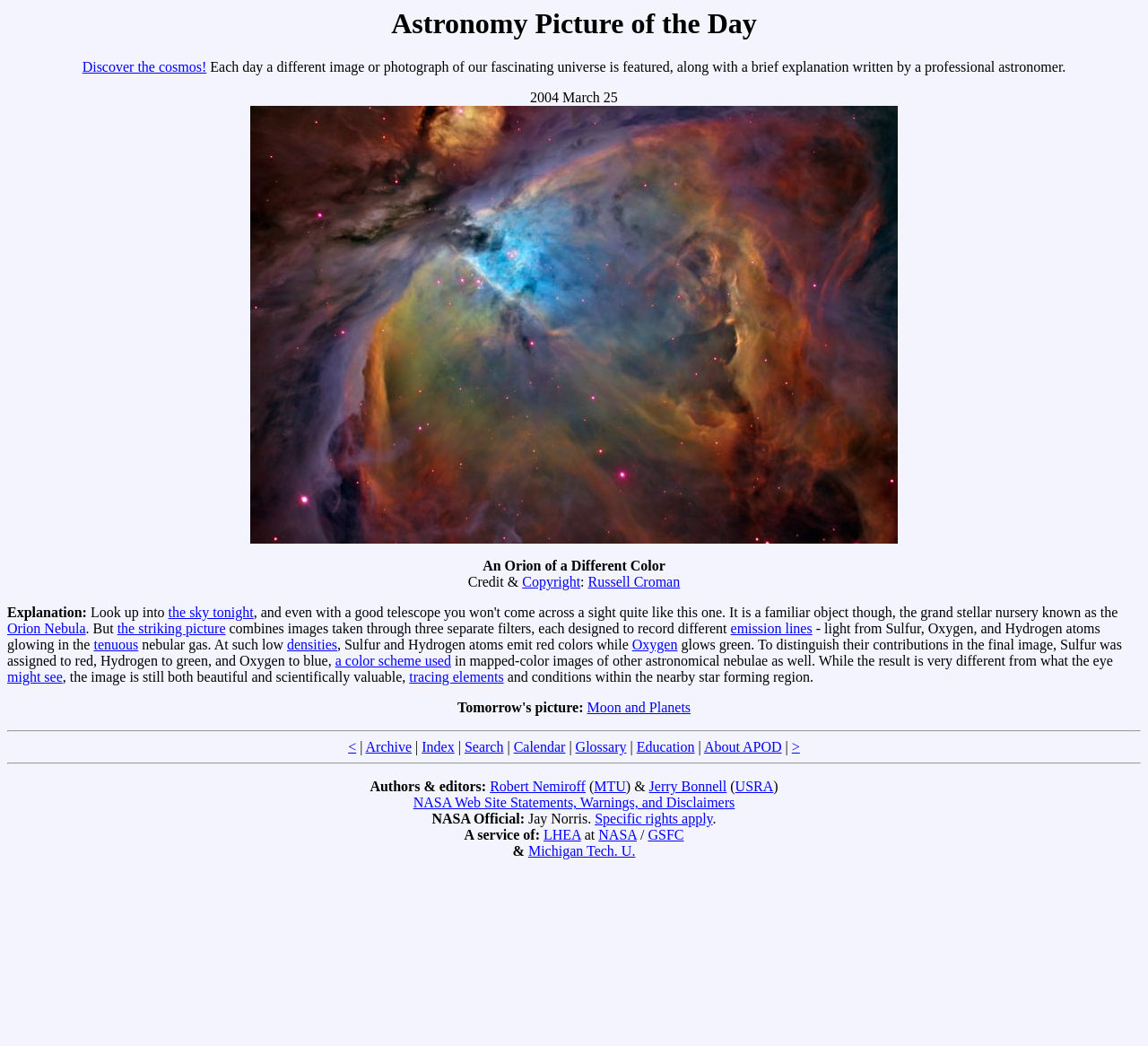Determine the bounding box coordinates of the clickable region to execute the instruction: "Discover the cosmos!". The coordinates should be four float numbers between 0 and 1, denoted as [left, top, right, bottom].

[0.072, 0.057, 0.18, 0.072]